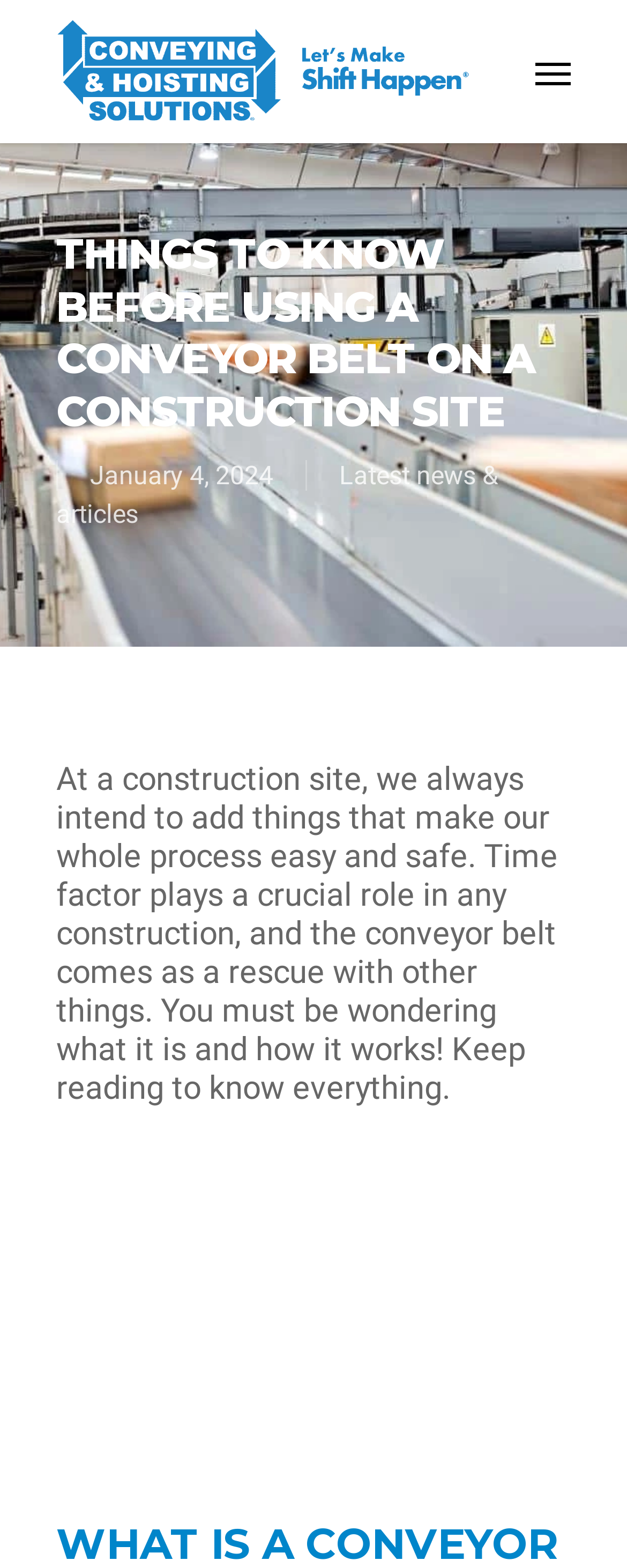Is the navigation menu expanded?
Please answer the question with a detailed and comprehensive explanation.

I found that the navigation menu is not expanded by looking at the element 'Navigation Menu' which has the attribute 'expanded: False'.